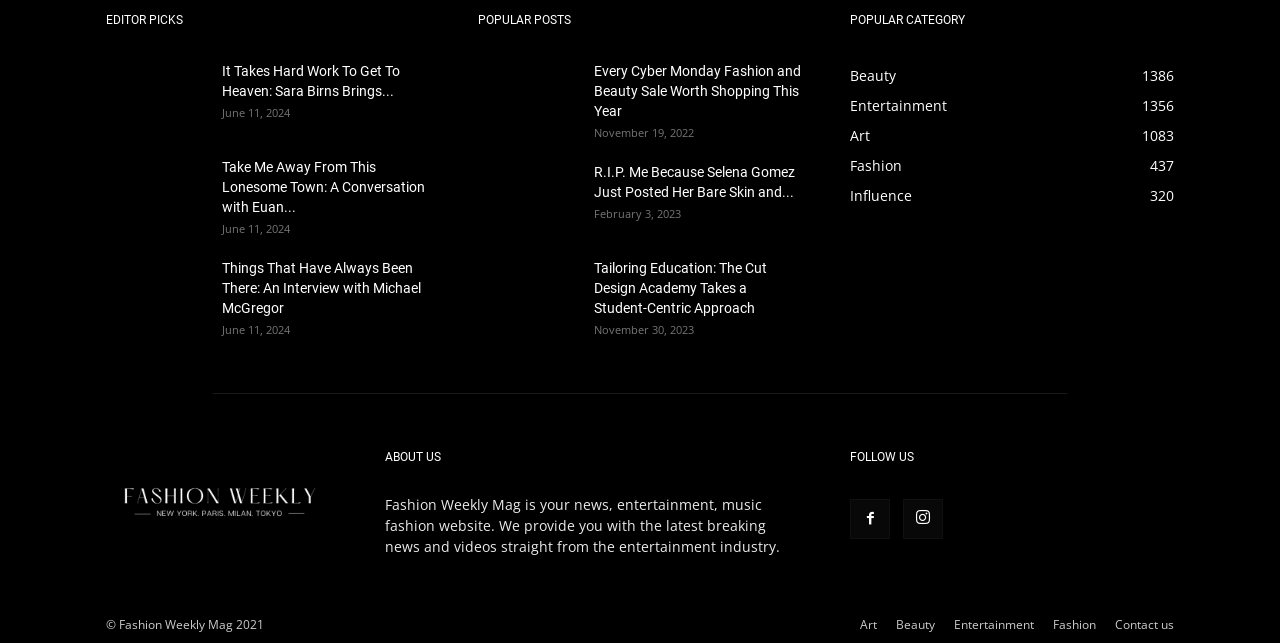Respond to the following question with a brief word or phrase:
What is the date of the post 'Every Cyber Monday Fashion and Beauty Sale Worth Shopping This Year'?

November 19, 2022